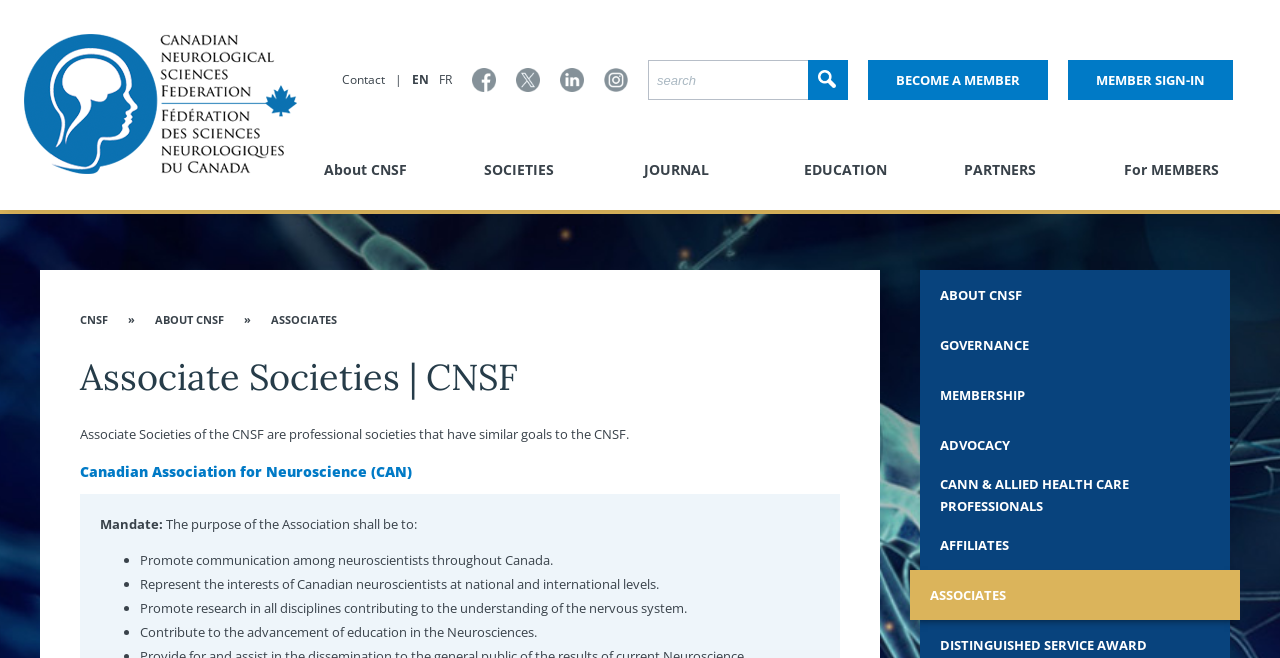Identify the bounding box of the UI element described as follows: "title="Follow us on Twitter"". Provide the coordinates as four float numbers in the range of 0 to 1 [left, top, right, bottom].

[0.403, 0.091, 0.422, 0.152]